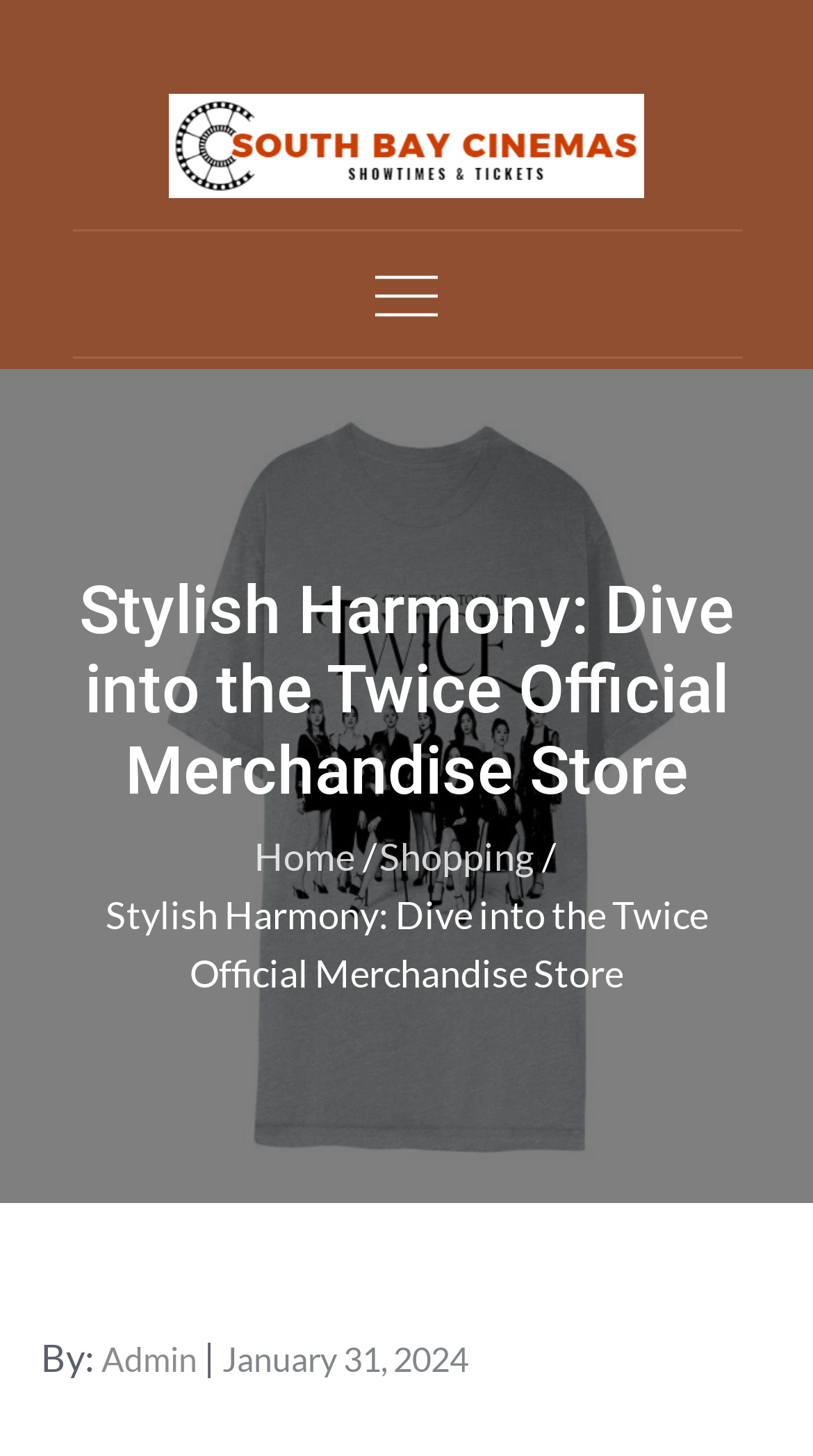What is the name of the cinema?
Give a comprehensive and detailed explanation for the question.

I found the answer by looking at the link and image elements with the text 'South Bay Cinemas' at the top of the webpage.